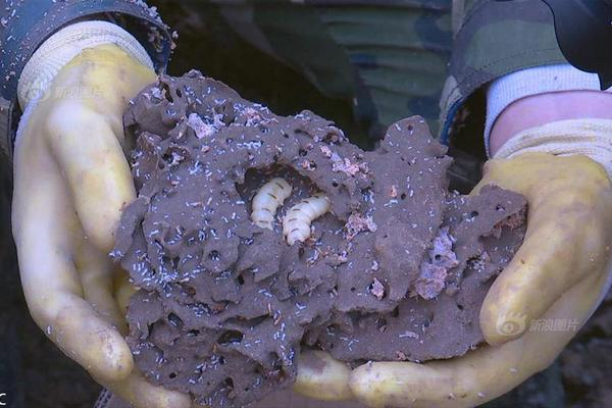Offer a detailed narrative of the scene shown in the image.

In this captivating image, two hands clad in yellow gloves gently cradle a large clump of dark, crumbly material, rich in texture and appearance. Embedded within this mass are several small, white larvae, hinting at the presence of life within the seemingly inert substance. The surrounding environment appears to be natural and rugged, suggesting that this find might have come from an outdoor exploration or scientific examination. The larvae, wriggling slightly, indicate a crucial role in the ecosystem, likely contributing to the decomposition process or serving as a food source for other creatures. This image vividly illustrates a moment of discovery in nature, showcasing the interconnectedness of life and the fascinating processes that occur in even the most overlooked corners of our environment.